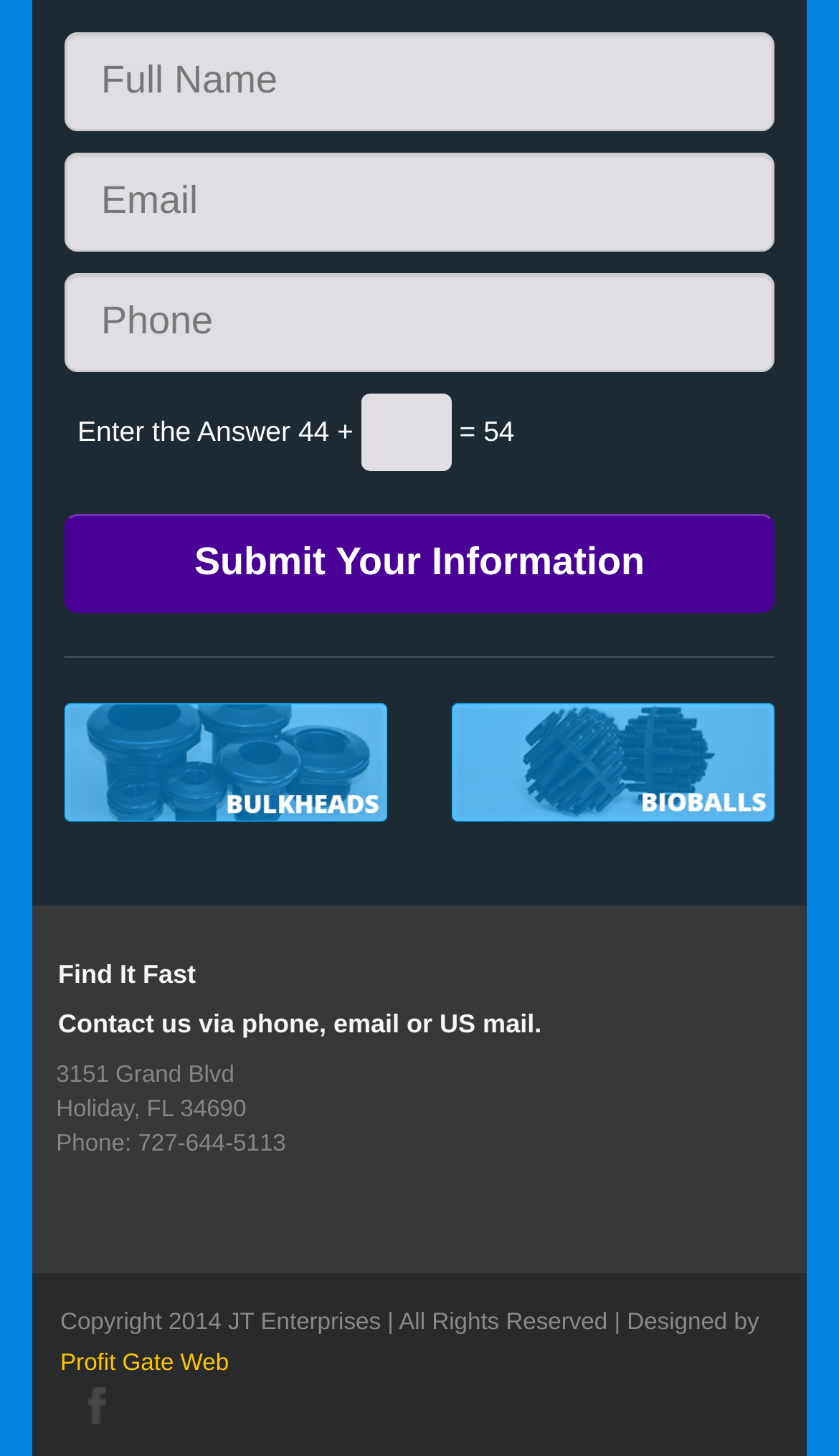What is the company's phone number?
Answer the question using a single word or phrase, according to the image.

727-644-5113